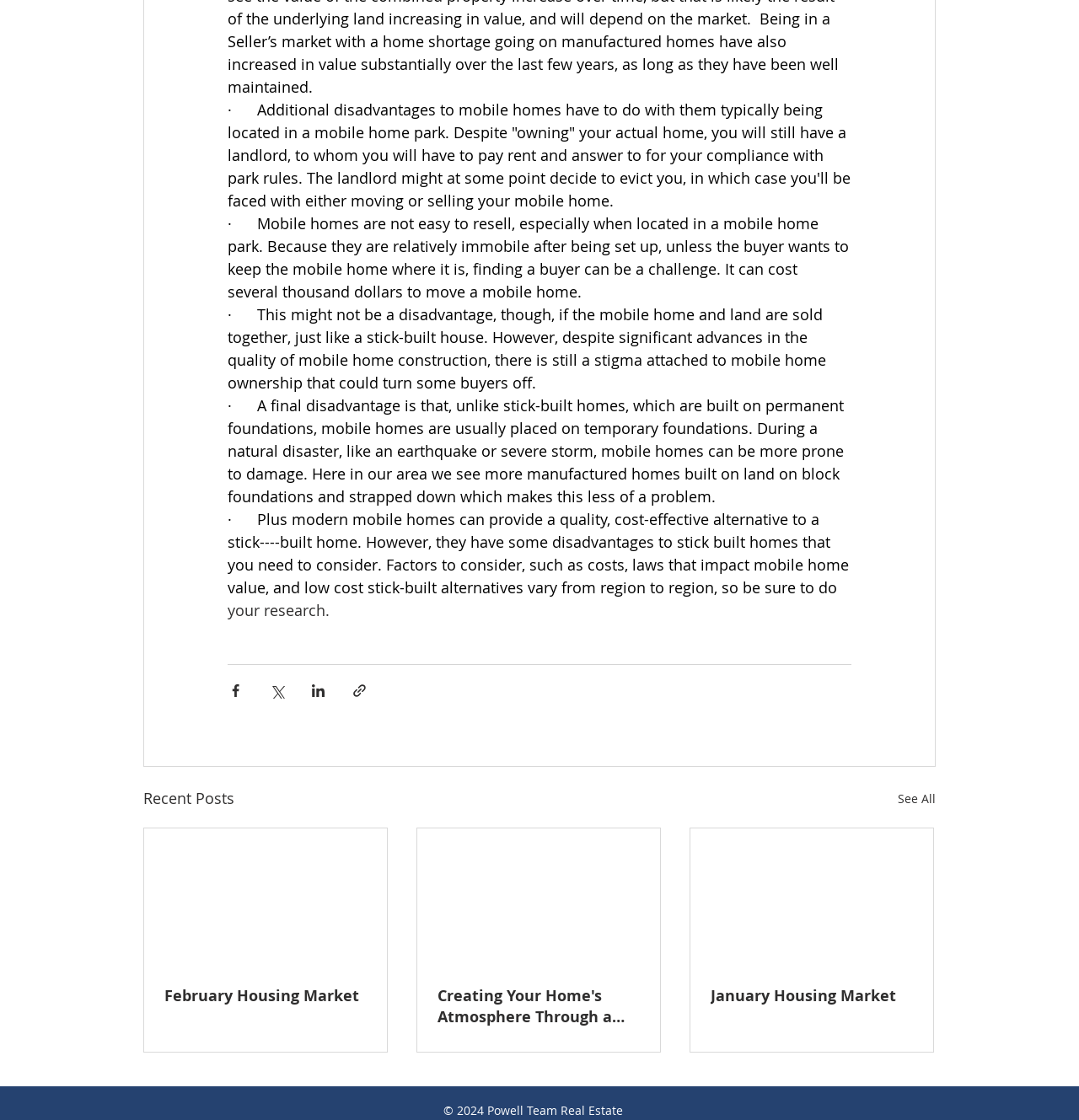Identify the bounding box coordinates for the element you need to click to achieve the following task: "Share via Facebook". The coordinates must be four float values ranging from 0 to 1, formatted as [left, top, right, bottom].

[0.211, 0.609, 0.226, 0.623]